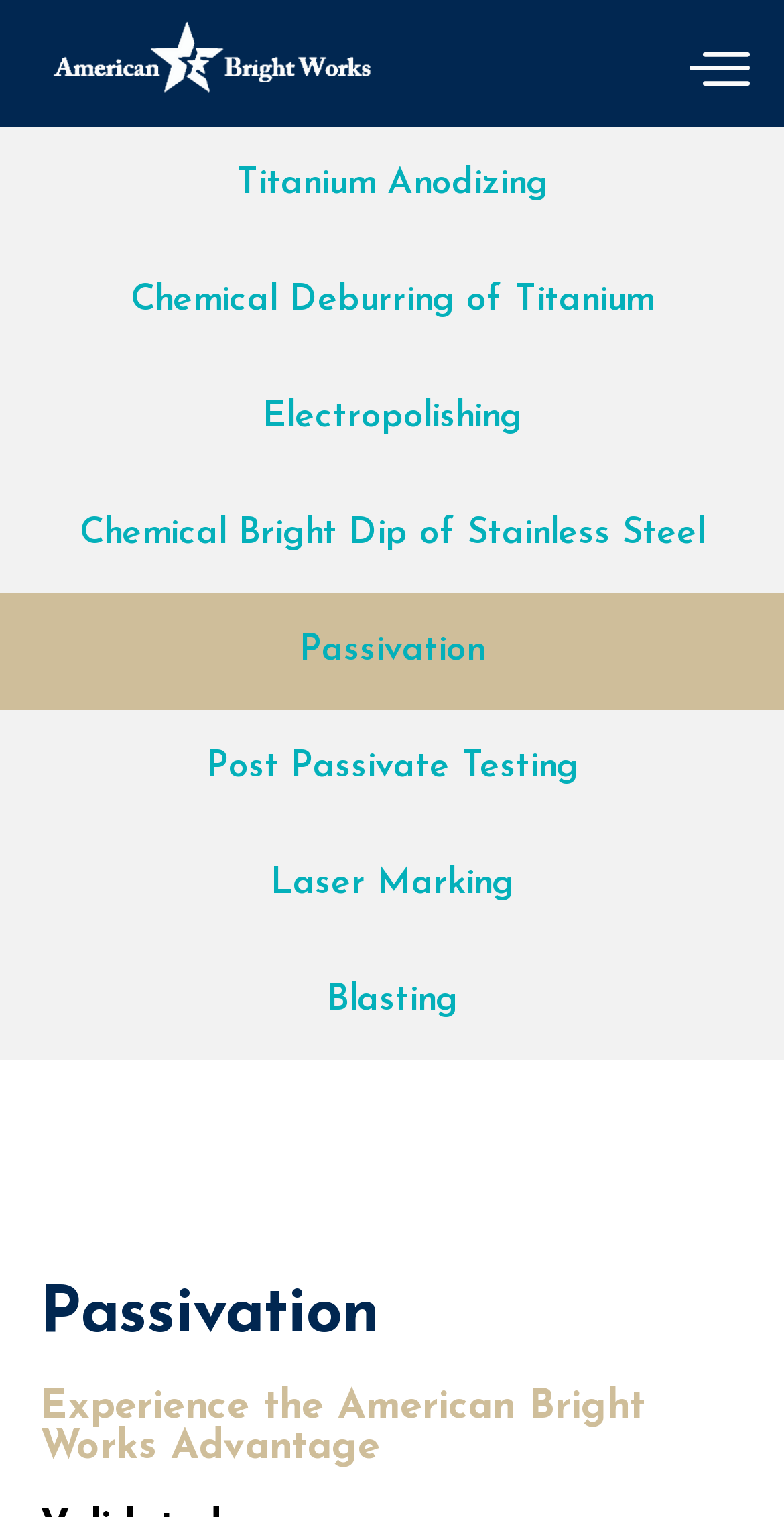Please identify the bounding box coordinates of the element's region that needs to be clicked to fulfill the following instruction: "Explore the Laser Marking service". The bounding box coordinates should consist of four float numbers between 0 and 1, i.e., [left, top, right, bottom].

[0.345, 0.57, 0.655, 0.595]